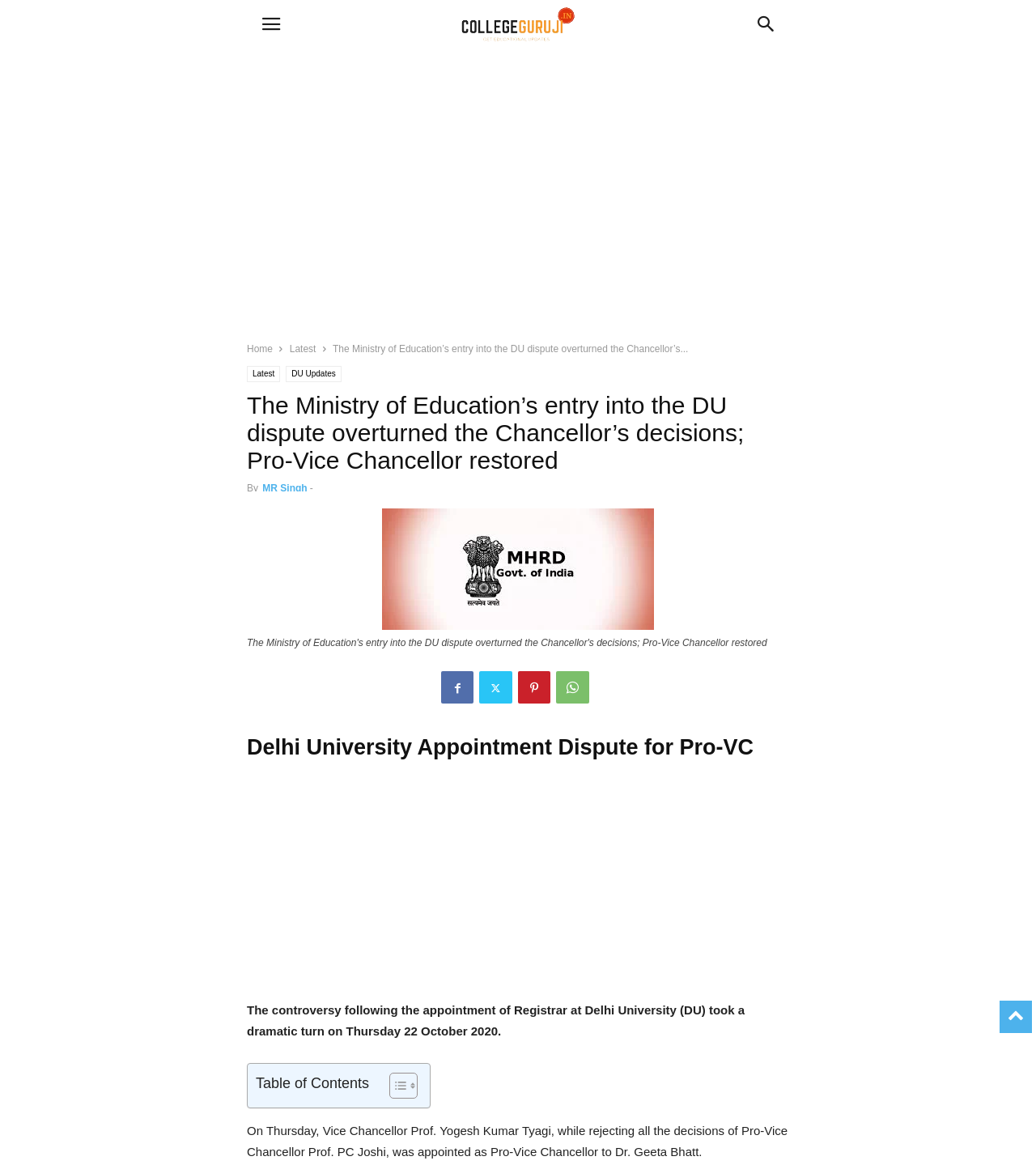Based on the image, give a detailed response to the question: What is the position of Dr. Geeta Bhatt?

The answer can be found in the paragraph that starts with 'On Thursday, Vice Chancellor Prof. Yogesh Kumar Tyagi...' which mentions that Vice Chancellor Prof. Yogesh Kumar Tyagi was appointed as Pro-Vice Chancellor to Dr. Geeta Bhatt.